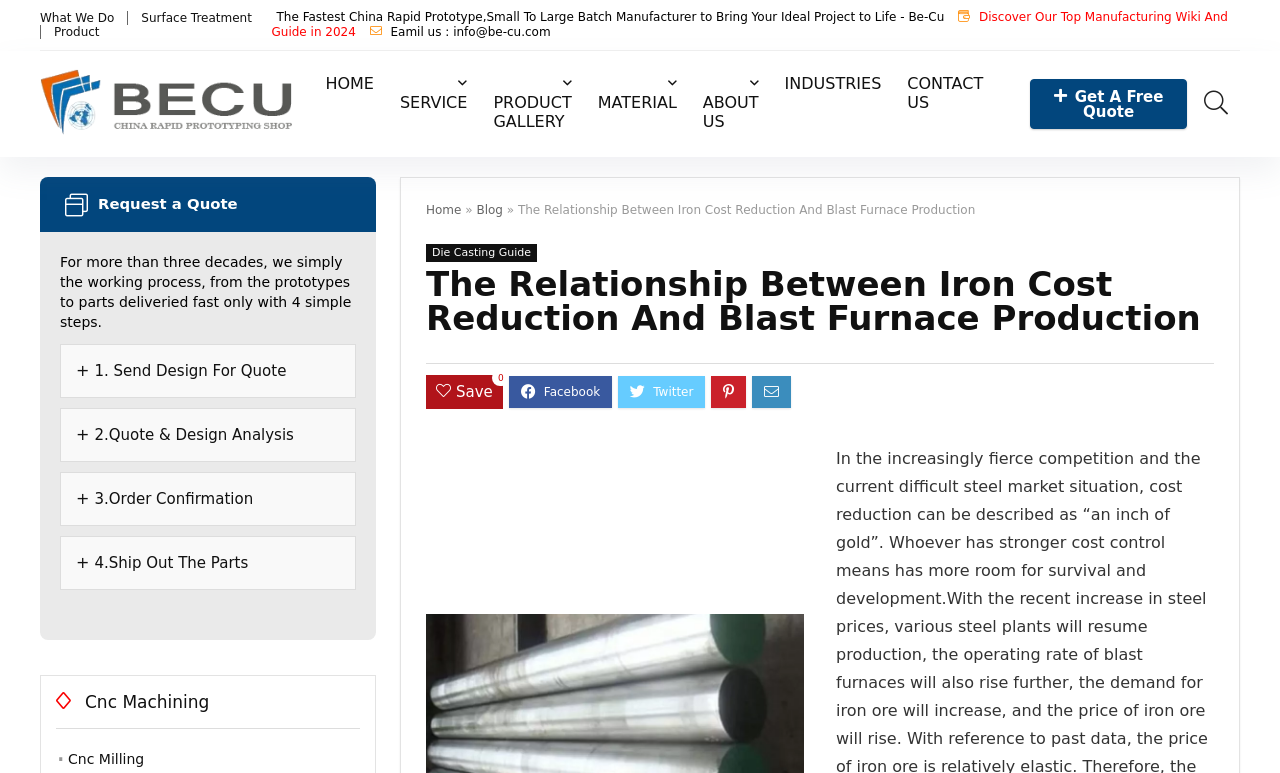Specify the bounding box coordinates of the region I need to click to perform the following instruction: "Click on 'What We Do'". The coordinates must be four float numbers in the range of 0 to 1, i.e., [left, top, right, bottom].

[0.031, 0.014, 0.089, 0.032]